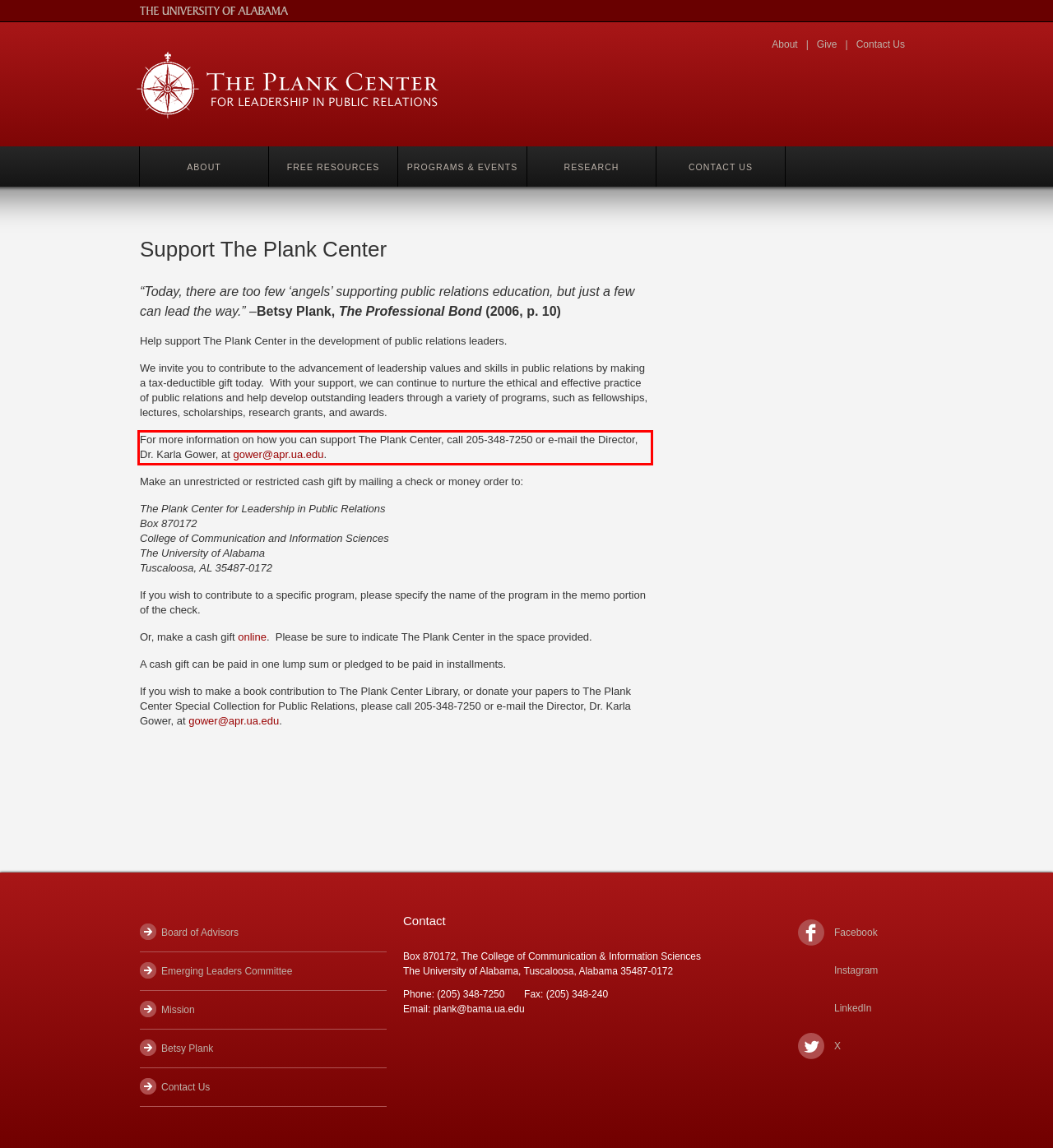You are presented with a screenshot containing a red rectangle. Extract the text found inside this red bounding box.

For more information on how you can support The Plank Center, call 205-348-7250 or e-mail the Director, Dr. Karla Gower, at gower@apr.ua.edu.